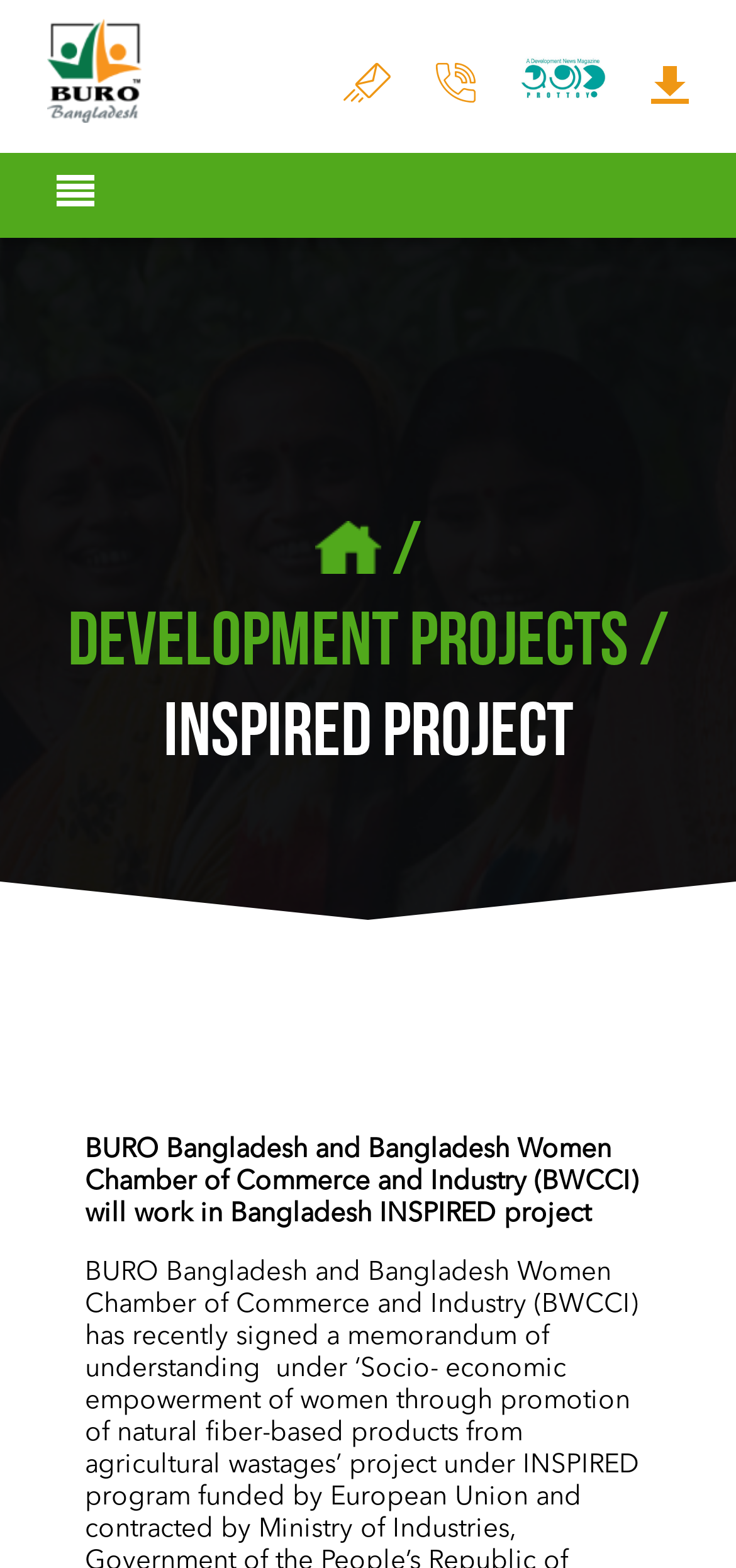Provide the bounding box coordinates of the HTML element this sentence describes: "CALL NOW +880-2-55059860-62". The bounding box coordinates consist of four float numbers between 0 and 1, i.e., [left, top, right, bottom].

[0.592, 0.04, 0.646, 0.069]